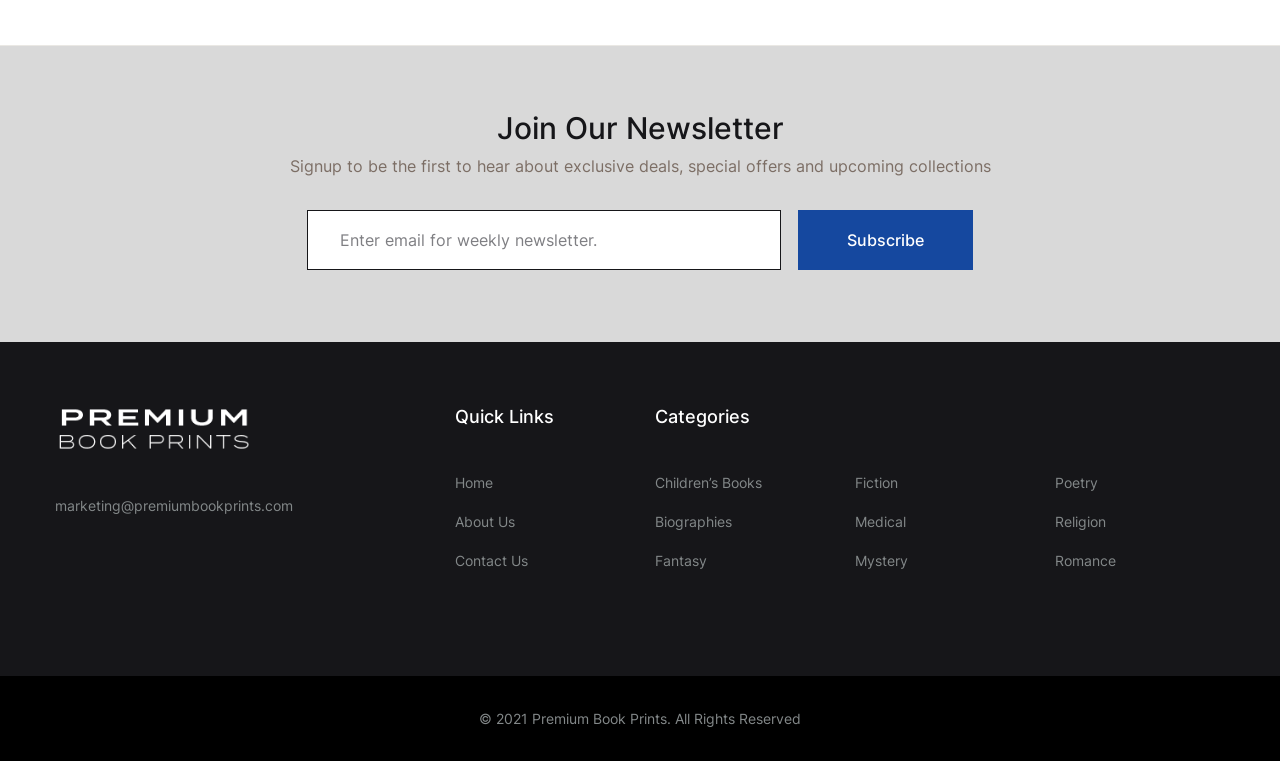Respond with a single word or phrase to the following question:
What is the company name mentioned on the webpage?

Premium Book Prints